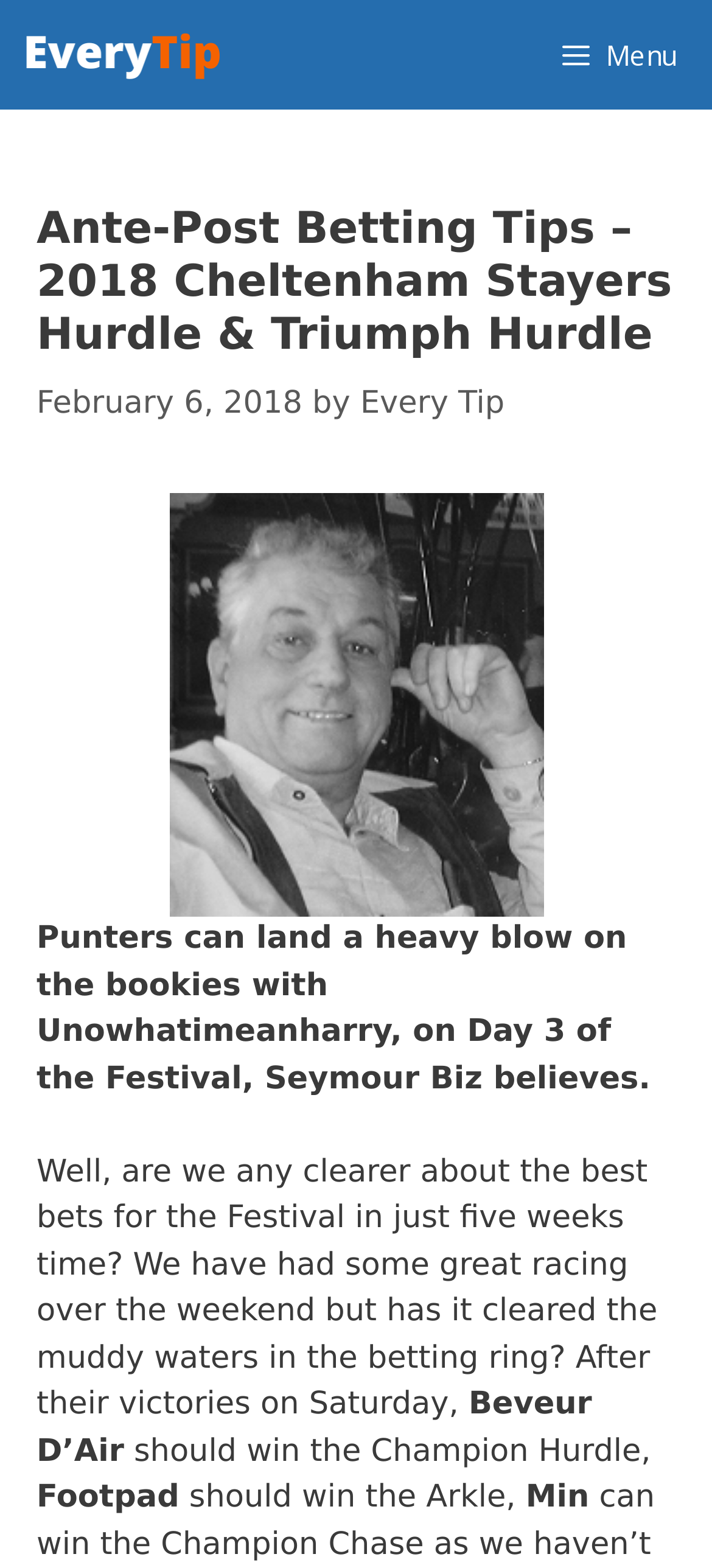Identify the bounding box for the described UI element. Provide the coordinates in (top-left x, top-left y, bottom-right x, bottom-right y) format with values ranging from 0 to 1: Anzap Web

None